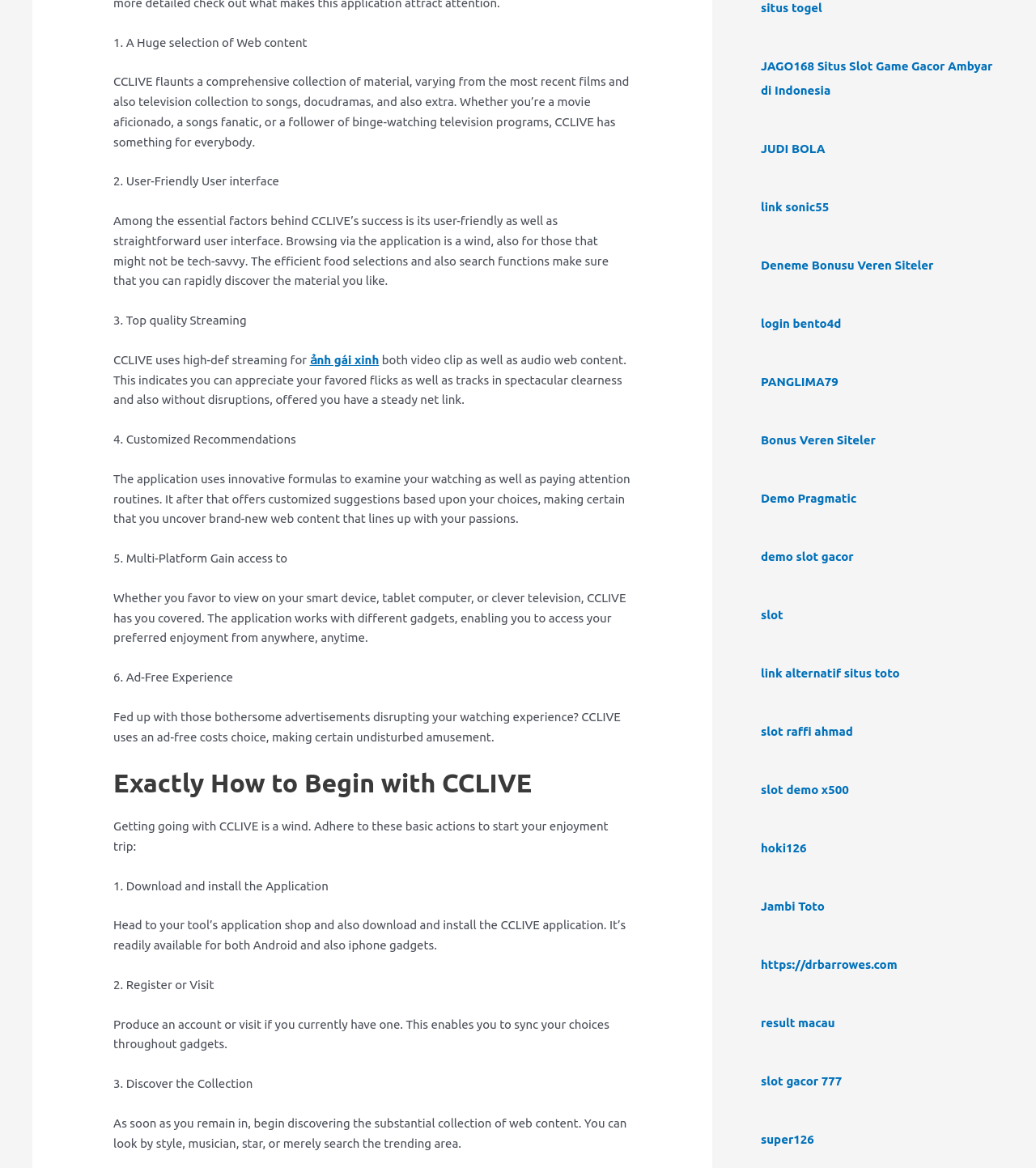Given the element description, predict the bounding box coordinates in the format (top-left x, top-left y, bottom-right x, bottom-right y), using floating point numbers between 0 and 1: slot gacor 777

[0.734, 0.92, 0.813, 0.931]